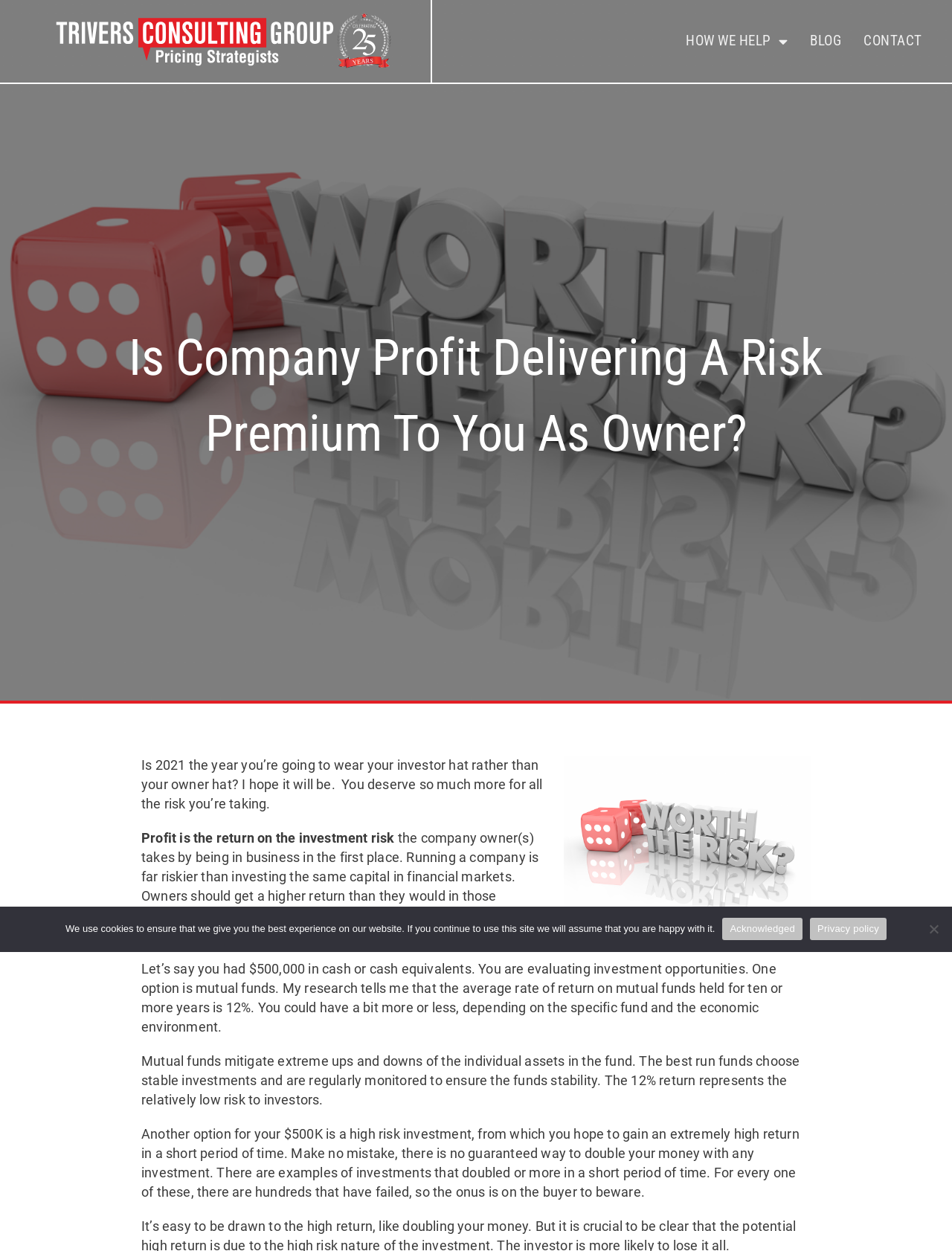Refer to the image and offer a detailed explanation in response to the question: What is the average rate of return on mutual funds?

According to the webpage, the average rate of return on mutual funds held for ten or more years is 12%, as mentioned in the text 'My research tells me that the average rate of return on mutual funds held for ten or more years is 12%.'